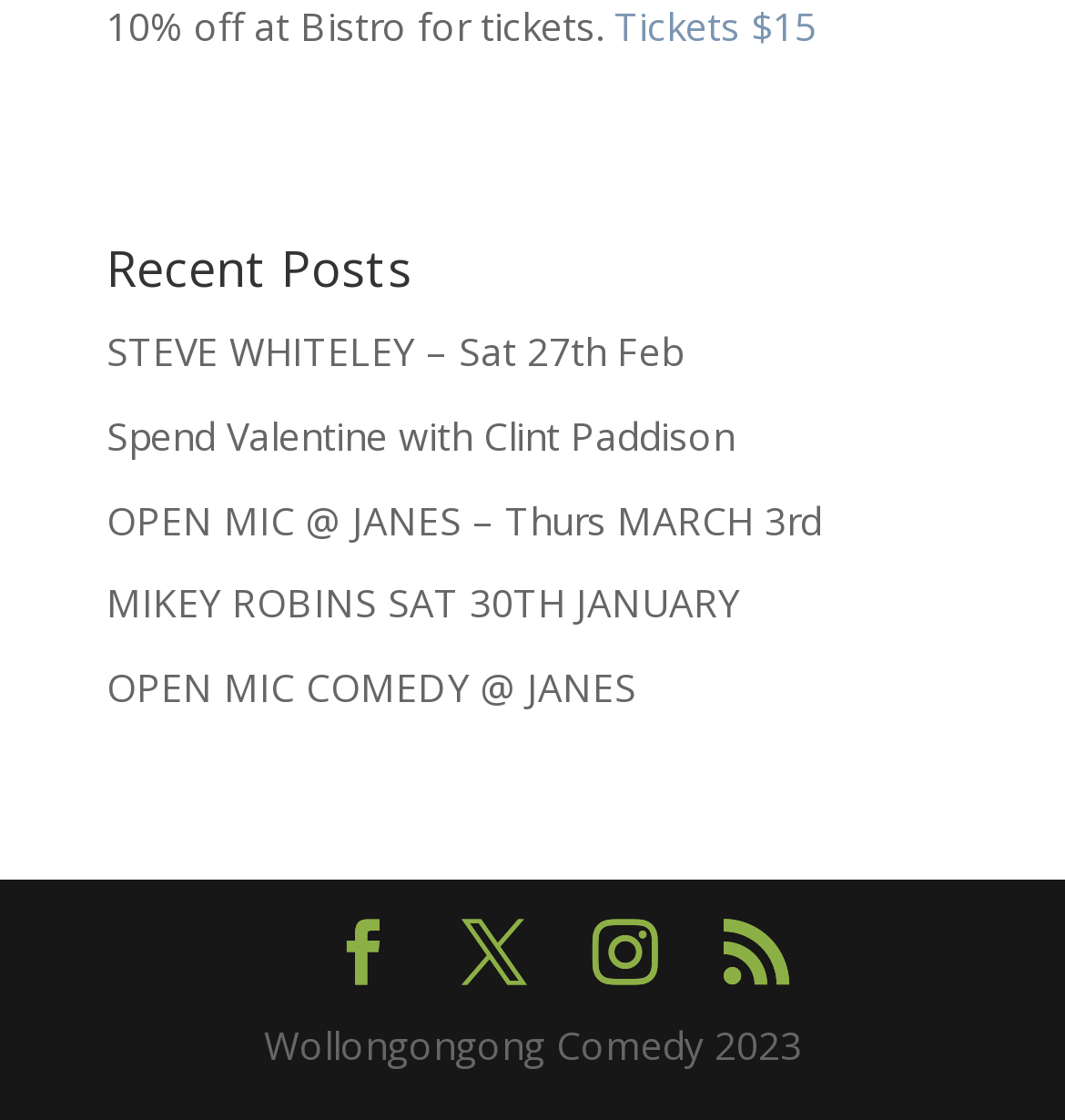What is the name of the comedy event on February 27th?
Based on the visual information, provide a detailed and comprehensive answer.

The webpage has a link element that says 'STEVE WHITELEY – Sat 27th Feb' which indicates that the comedy event on February 27th is by STEVE WHITELEY.